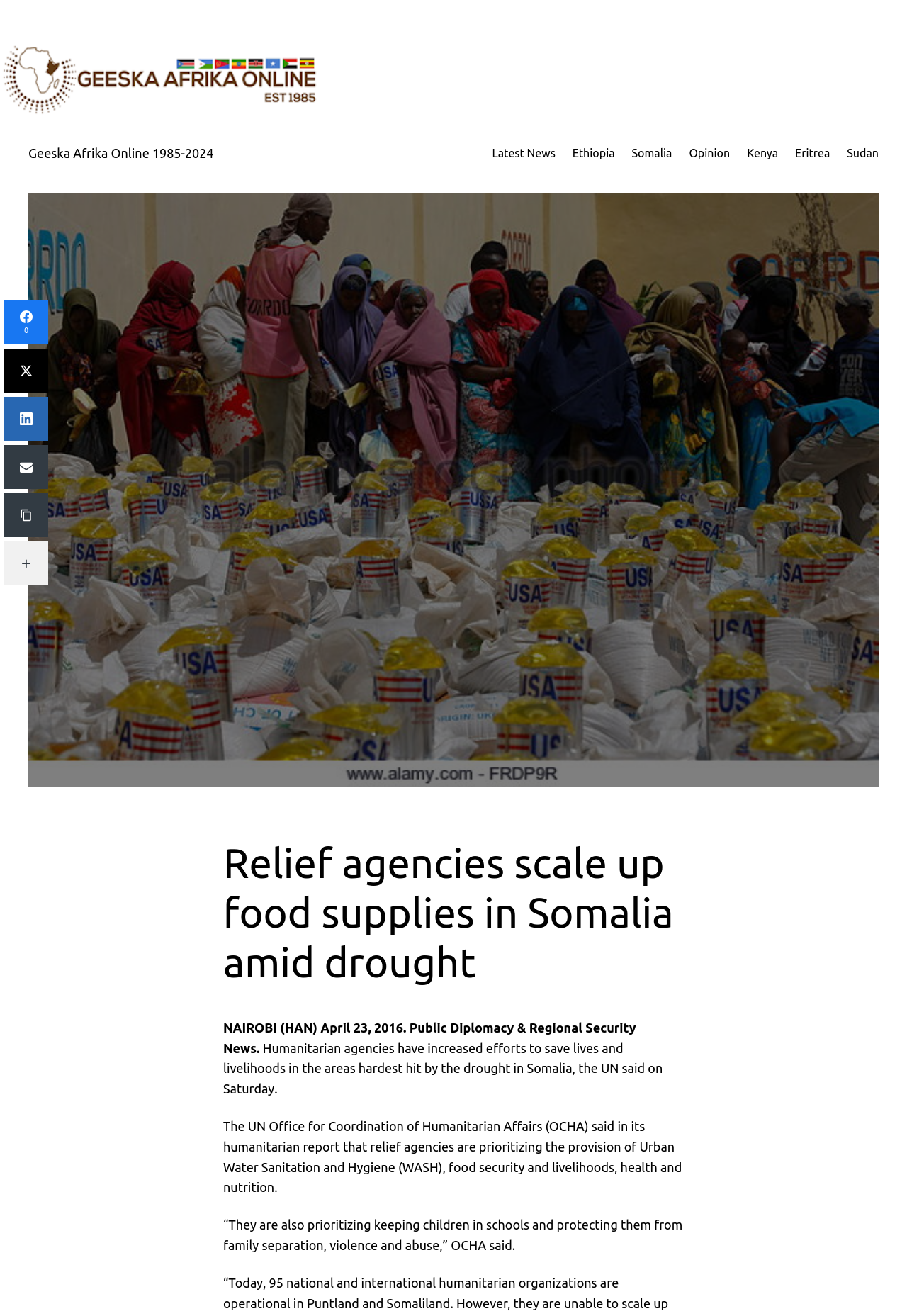Can you find the bounding box coordinates for the element that needs to be clicked to execute this instruction: "Visit 'Geeska Afrika Online'"? The coordinates should be given as four float numbers between 0 and 1, i.e., [left, top, right, bottom].

[0.031, 0.111, 0.236, 0.122]